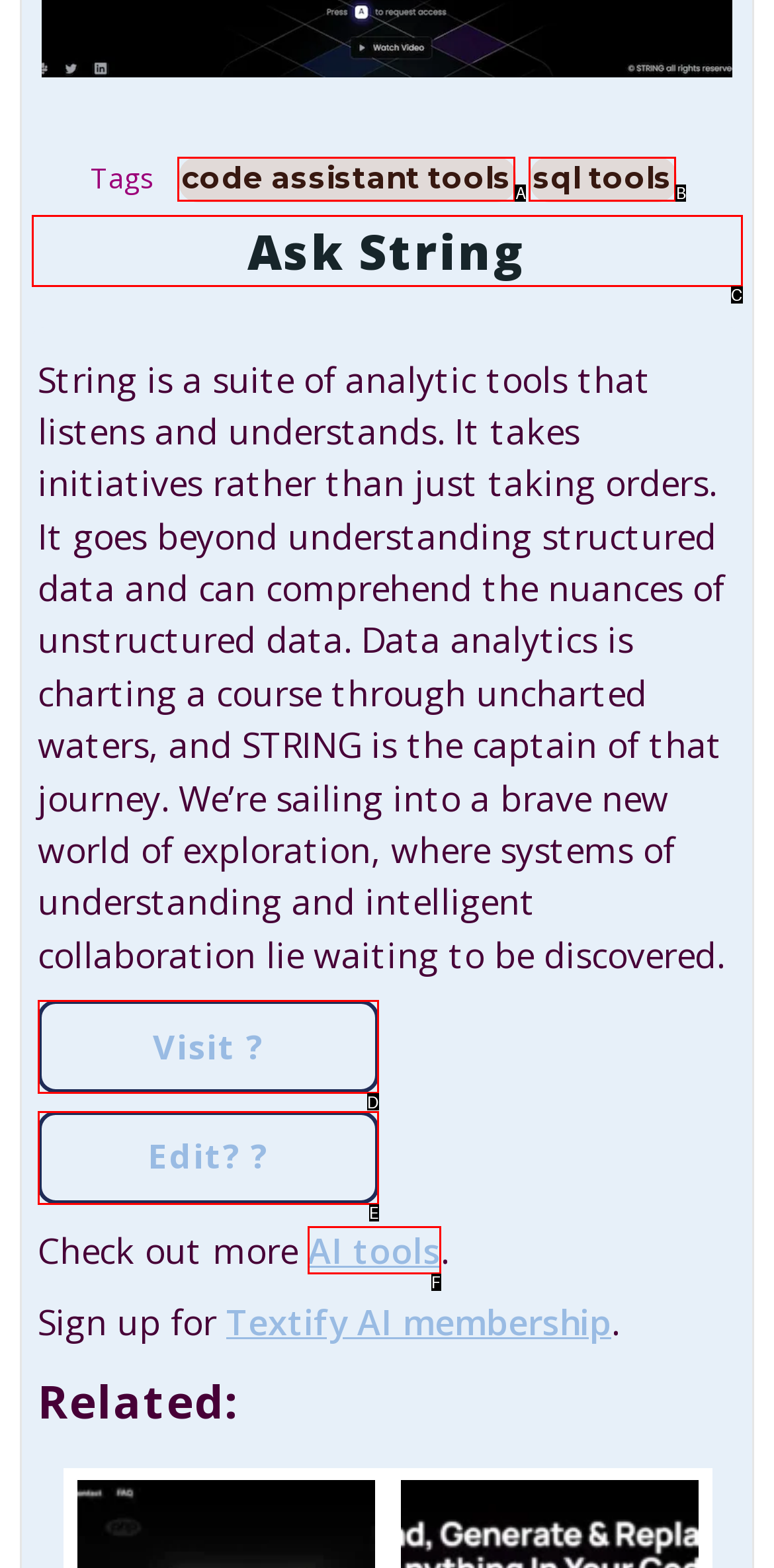Given the description: AI tools, identify the matching option. Answer with the corresponding letter.

F